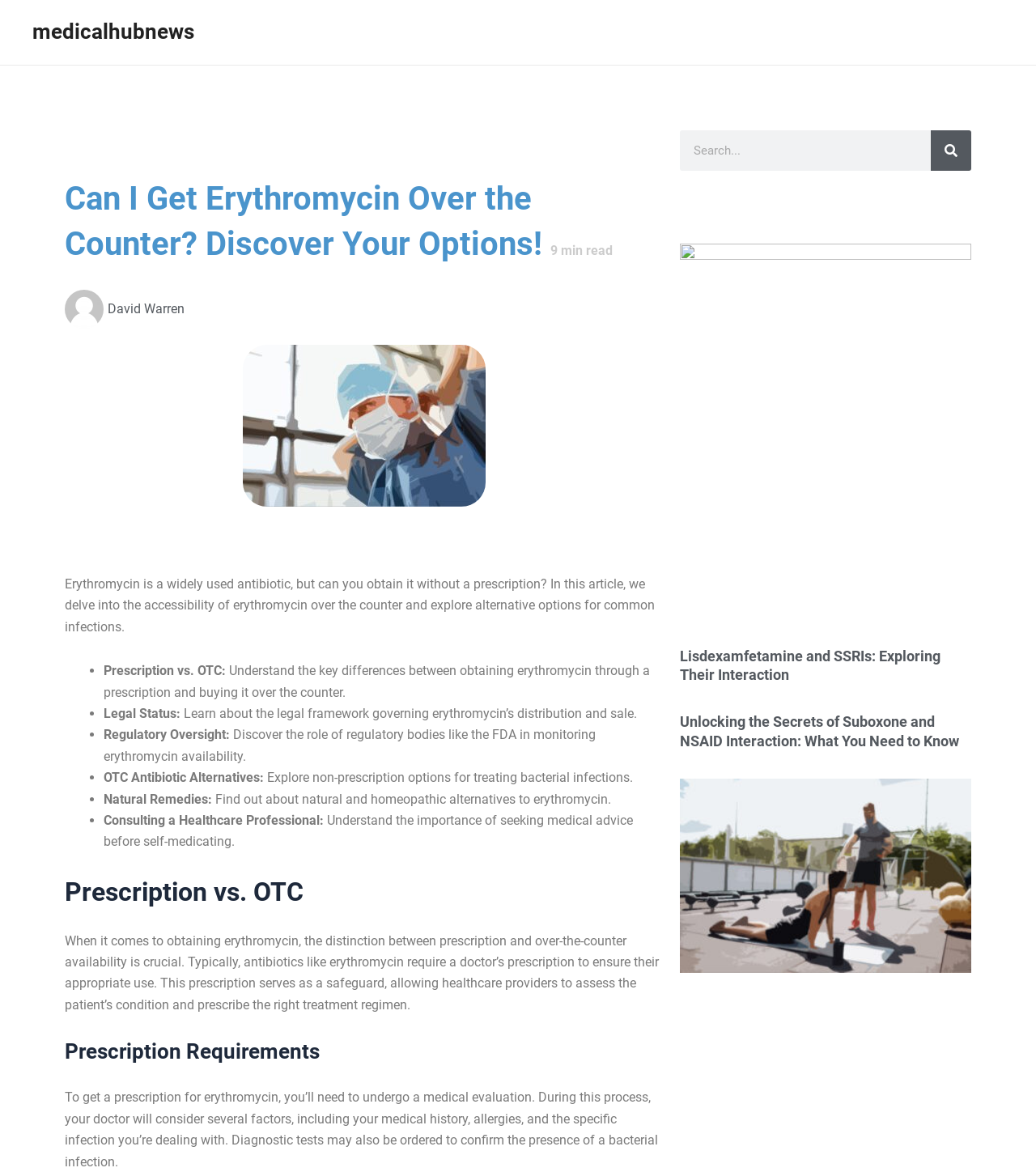Answer the question using only one word or a concise phrase: What is the author of the current article?

David Warren